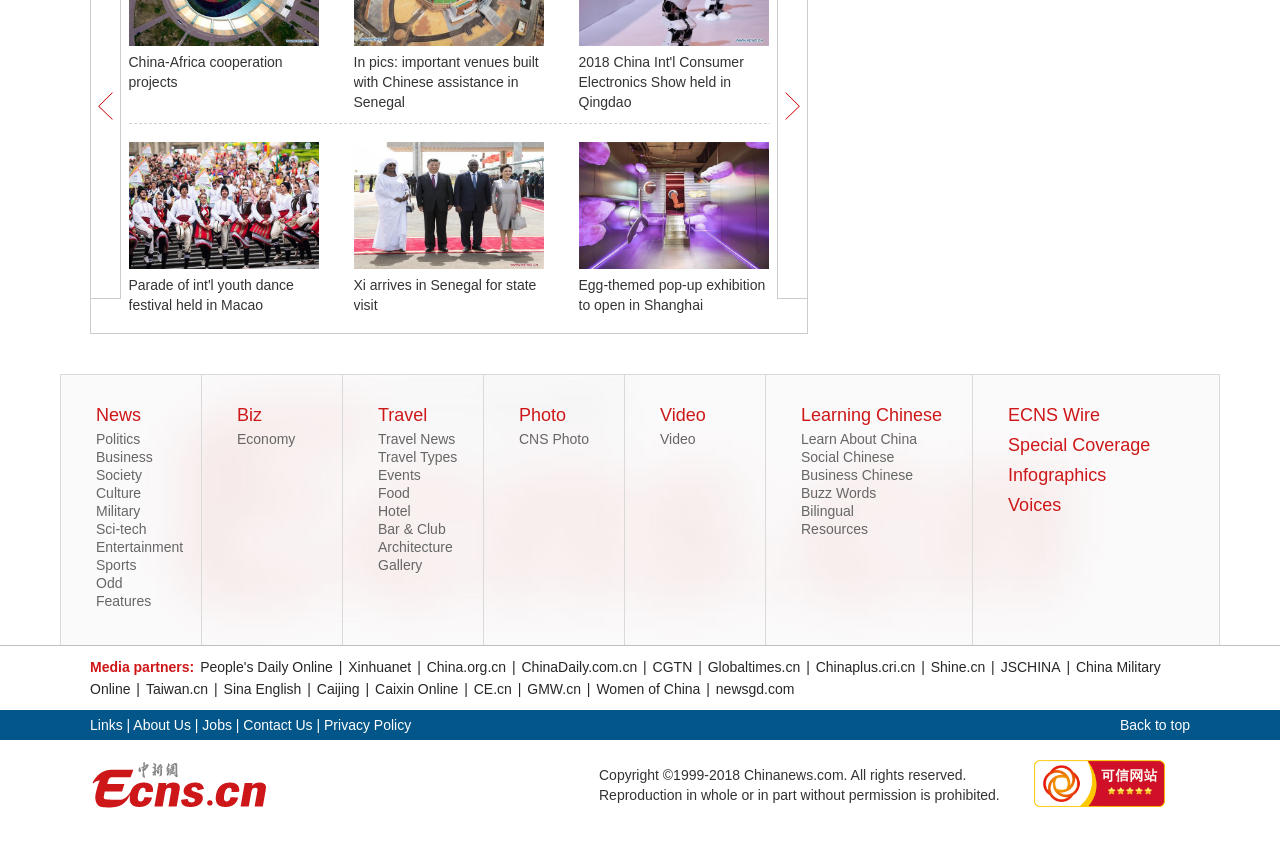Answer in one word or a short phrase: 
How many links are there in the webpage?

15